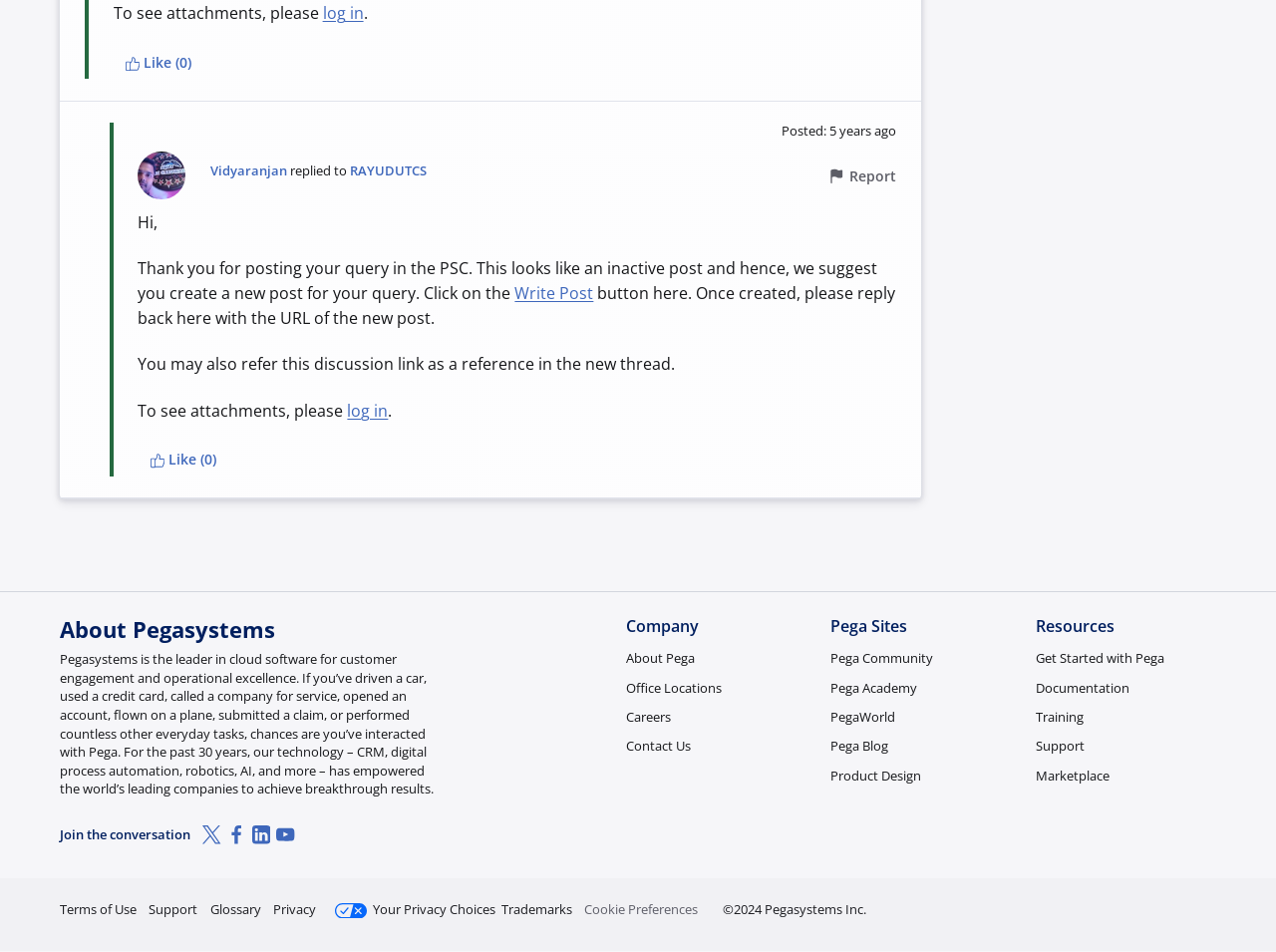Locate the bounding box coordinates of the clickable area to execute the instruction: "log in". Provide the coordinates as four float numbers between 0 and 1, represented as [left, top, right, bottom].

[0.253, 0.002, 0.285, 0.025]